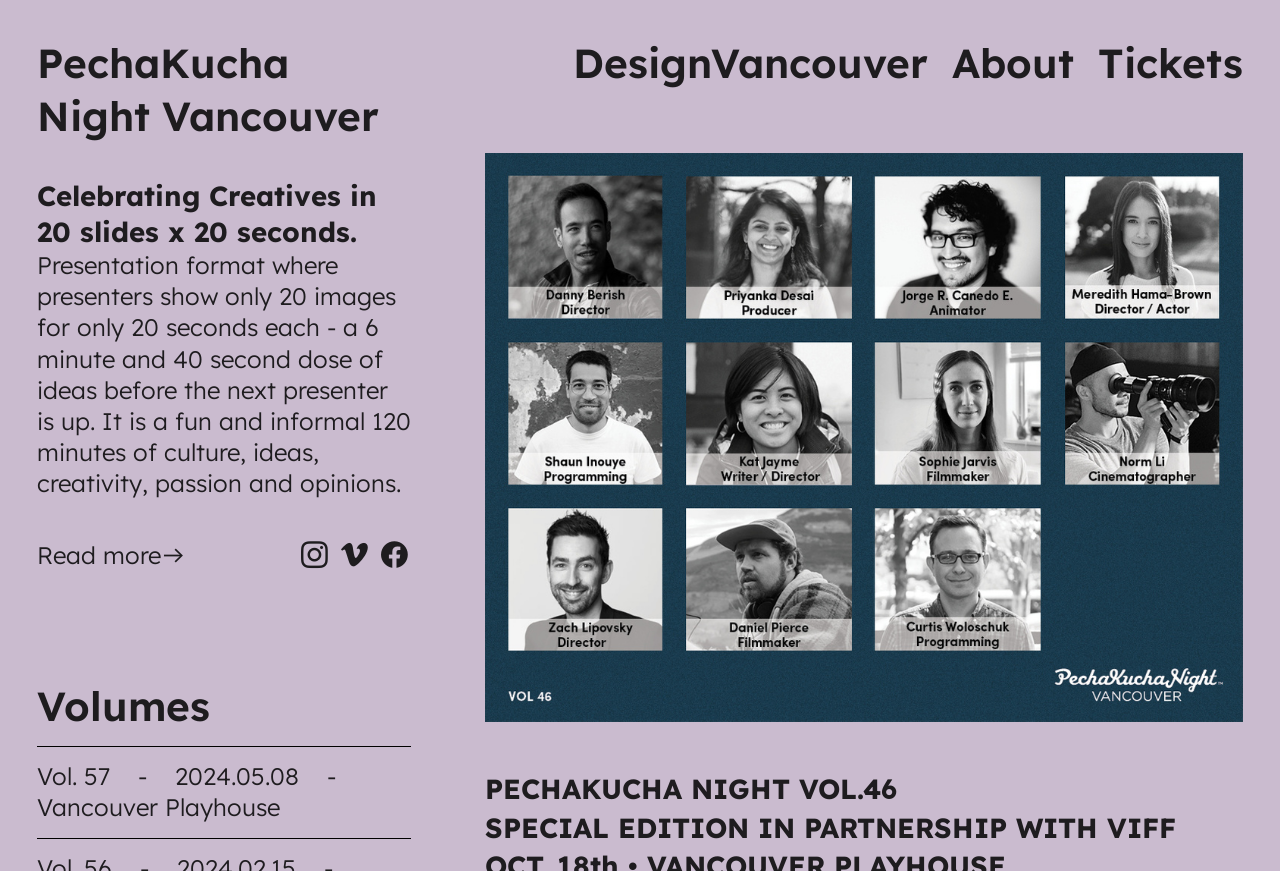Identify the bounding box coordinates of the element that should be clicked to fulfill this task: "View Vol. 57 event details". The coordinates should be provided as four float numbers between 0 and 1, i.e., [left, top, right, bottom].

[0.029, 0.874, 0.279, 0.947]